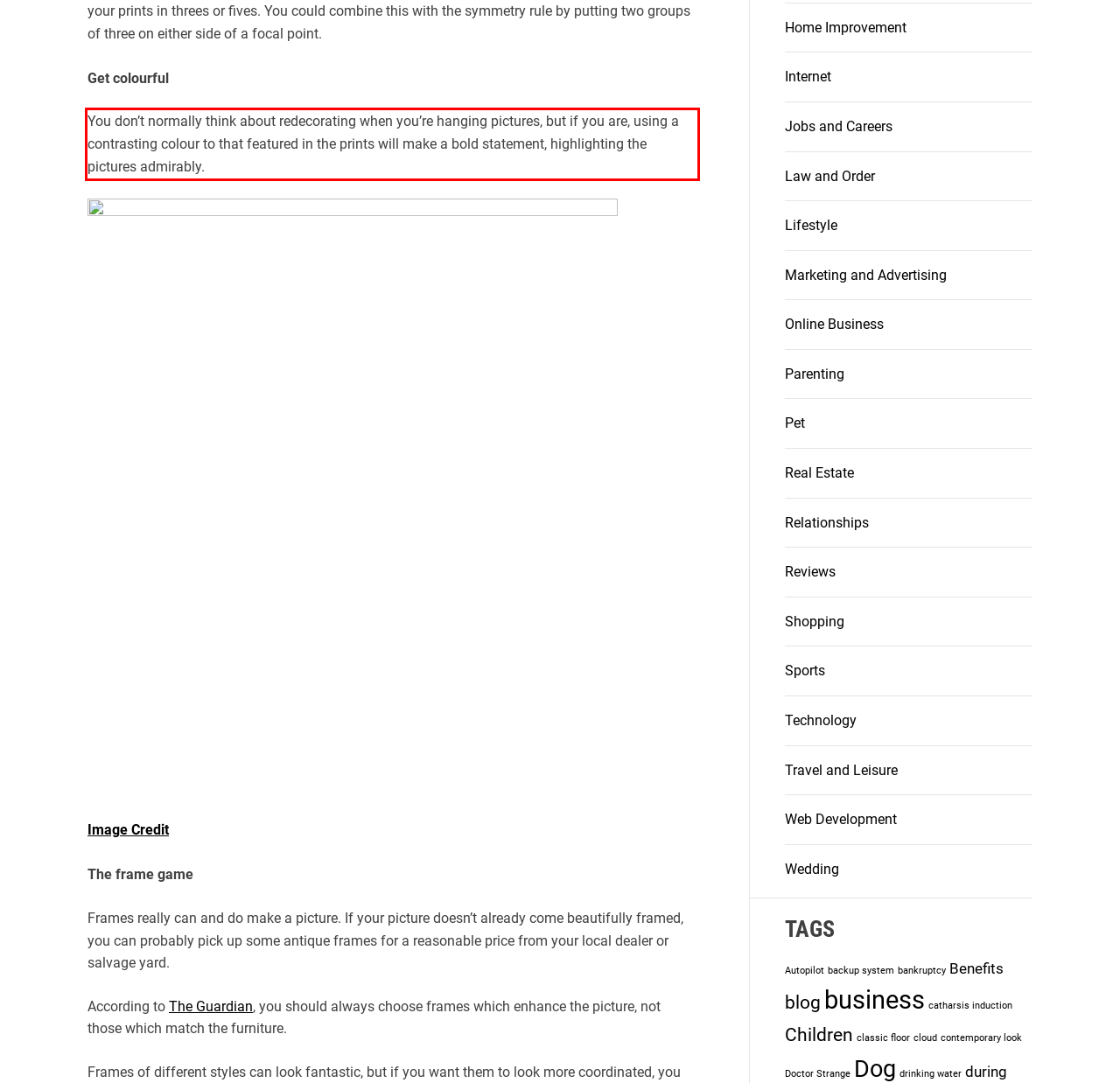Please identify and extract the text from the UI element that is surrounded by a red bounding box in the provided webpage screenshot.

You don’t normally think about redecorating when you’re hanging pictures, but if you are, using a contrasting colour to that featured in the prints will make a bold statement, highlighting the pictures admirably.